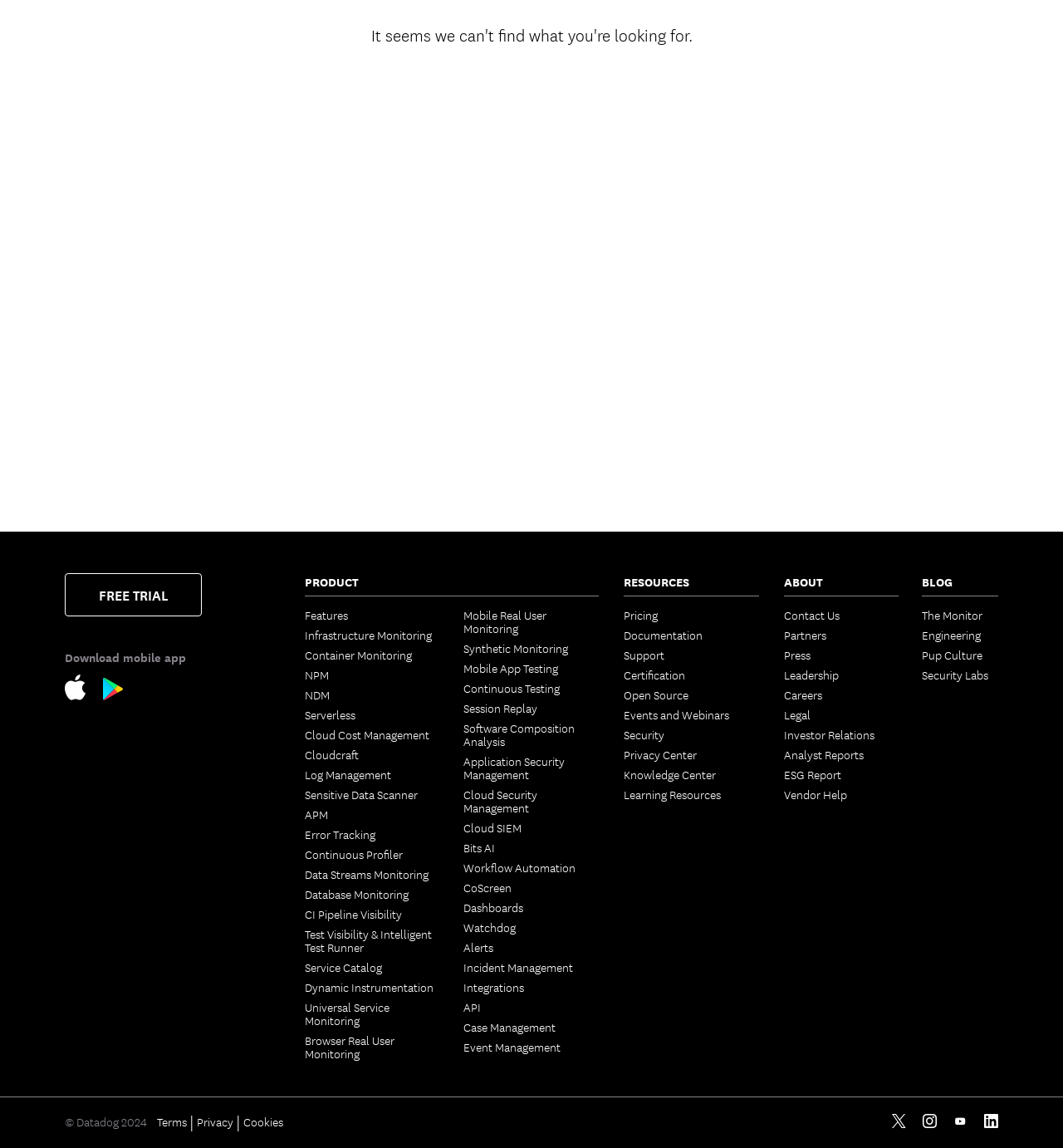For the given element description Mobile Real User Monitoring, determine the bounding box coordinates of the UI element. The coordinates should follow the format (top-left x, top-left y, bottom-right x, bottom-right y) and be within the range of 0 to 1.

[0.436, 0.53, 0.563, 0.553]